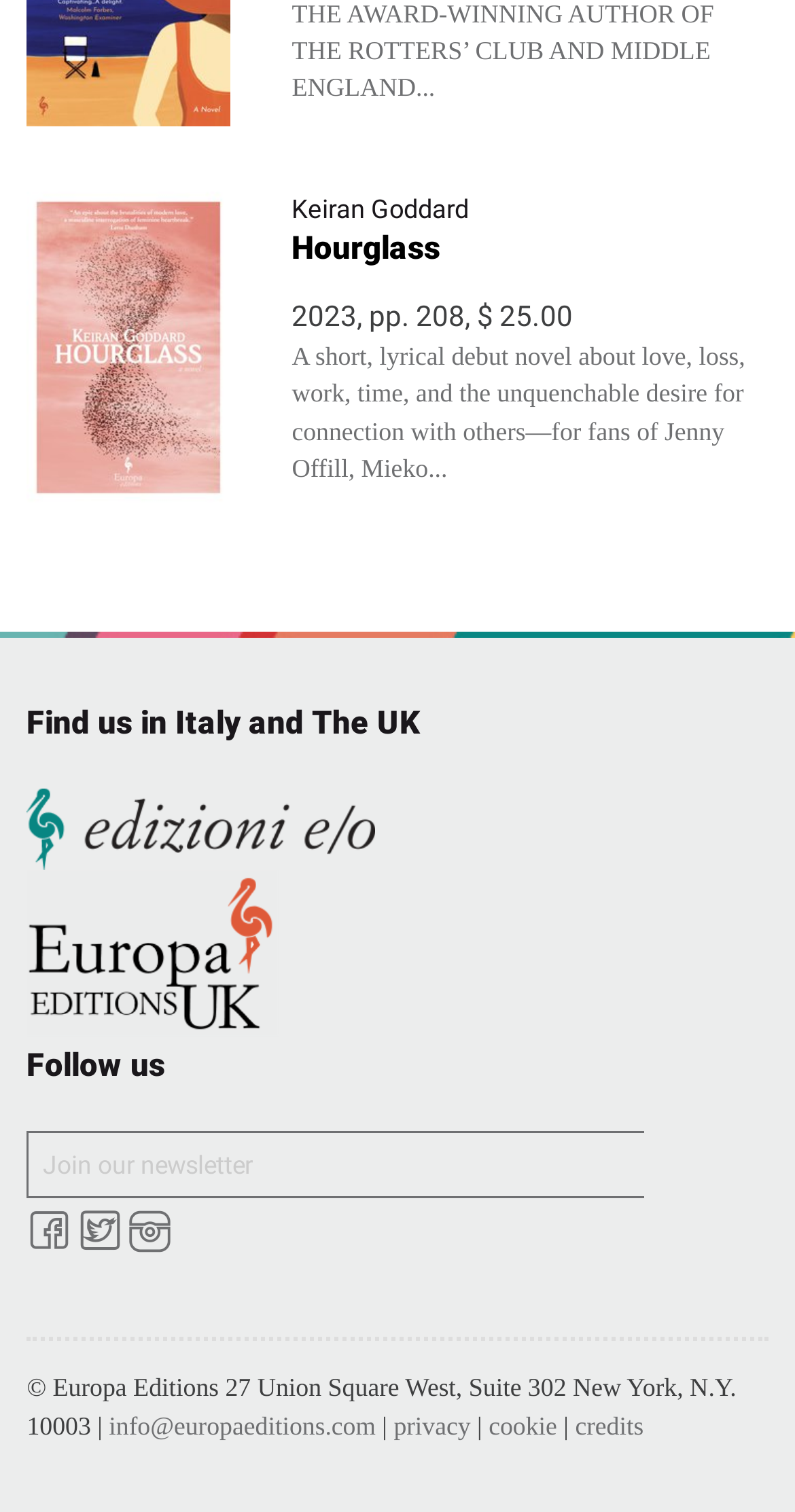Determine the bounding box coordinates for the element that should be clicked to follow this instruction: "Go to the homepage". The coordinates should be given as four float numbers between 0 and 1, in the format [left, top, right, bottom].

None